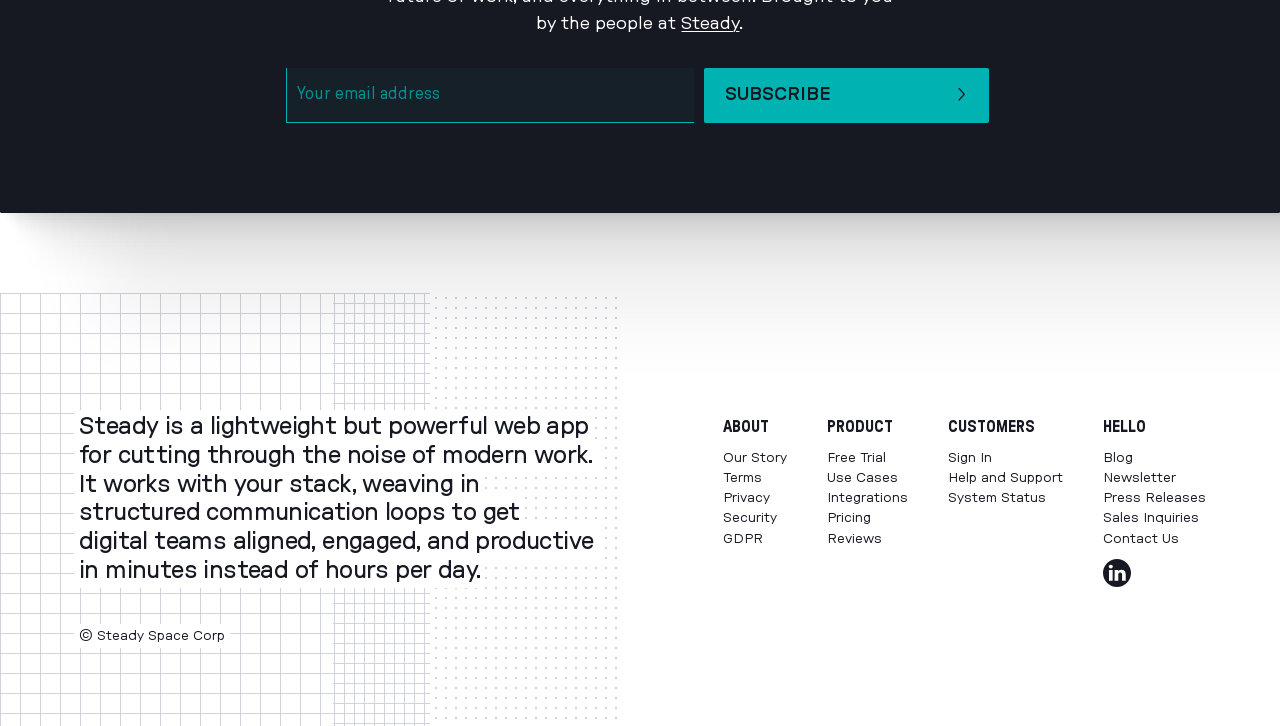What is the purpose of the 'SUBSCRIBE' button?
Refer to the image and provide a concise answer in one word or phrase.

To subscribe to a newsletter